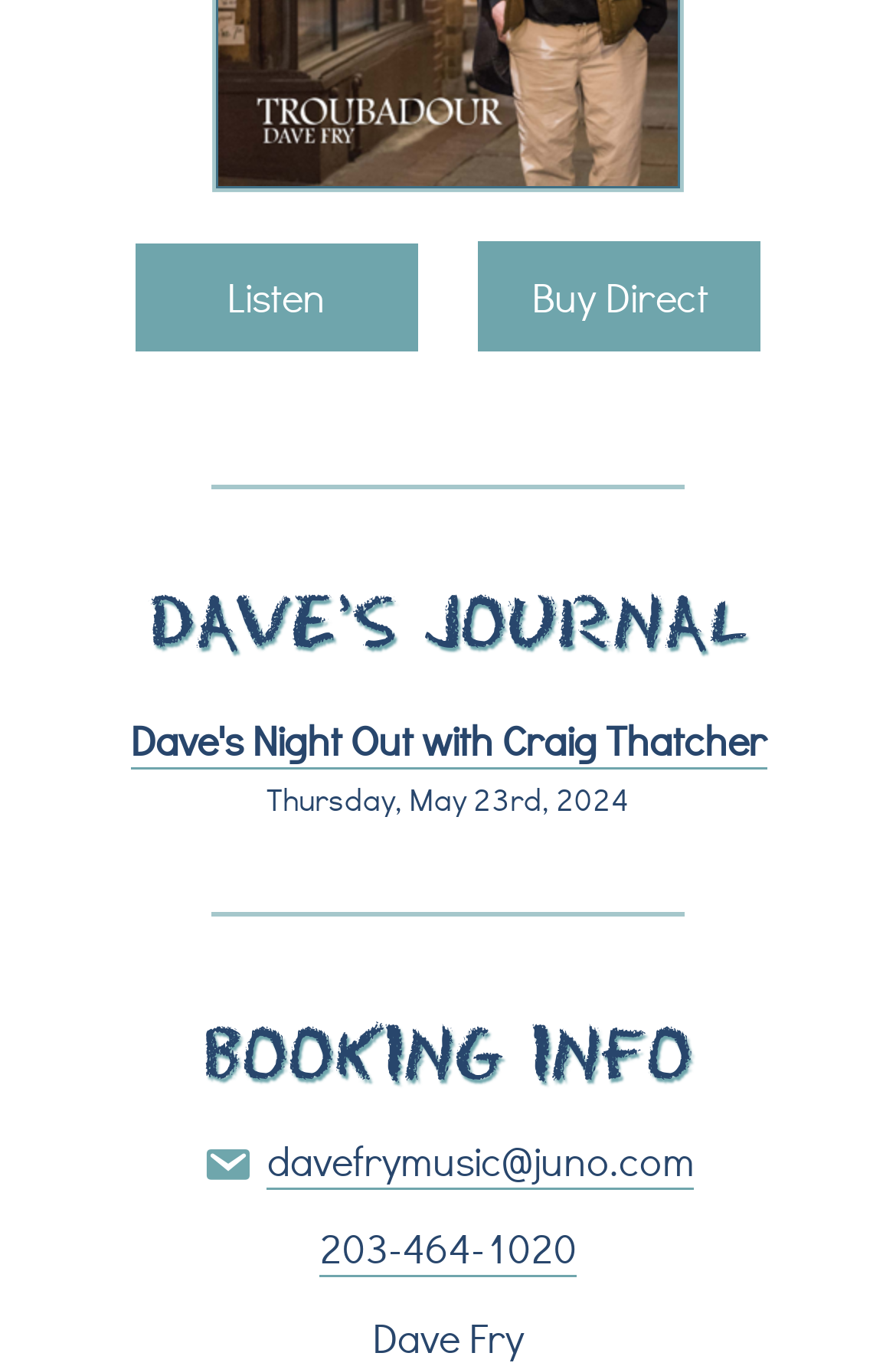What is the name of the journal?
Using the details from the image, give an elaborate explanation to answer the question.

The heading 'DAVE’S JOURNAL' is present on the webpage, and it has a link with the same text, indicating that it is the name of the journal.